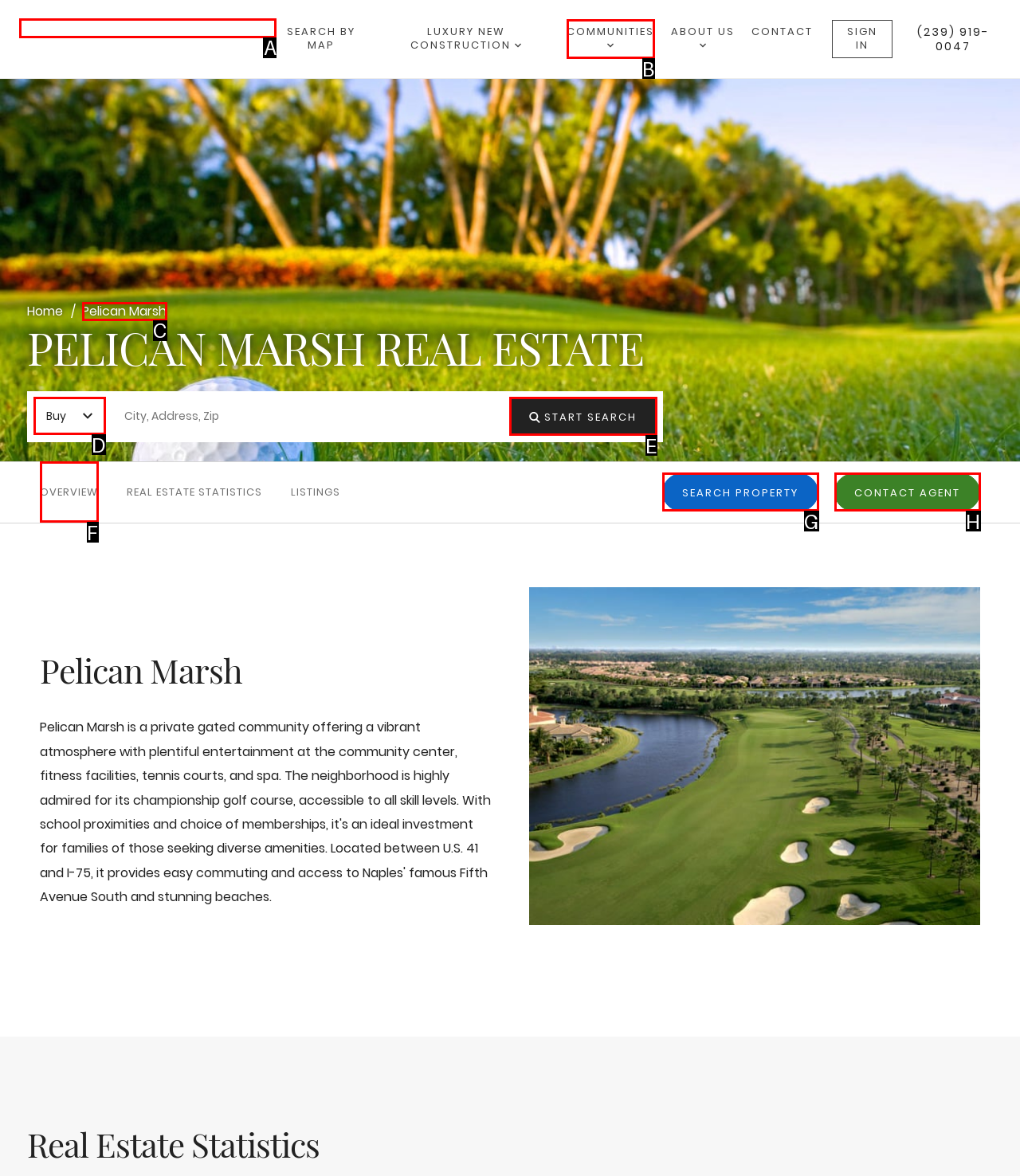Specify which UI element should be clicked to accomplish the task: Go to homepage. Answer with the letter of the correct choice.

A